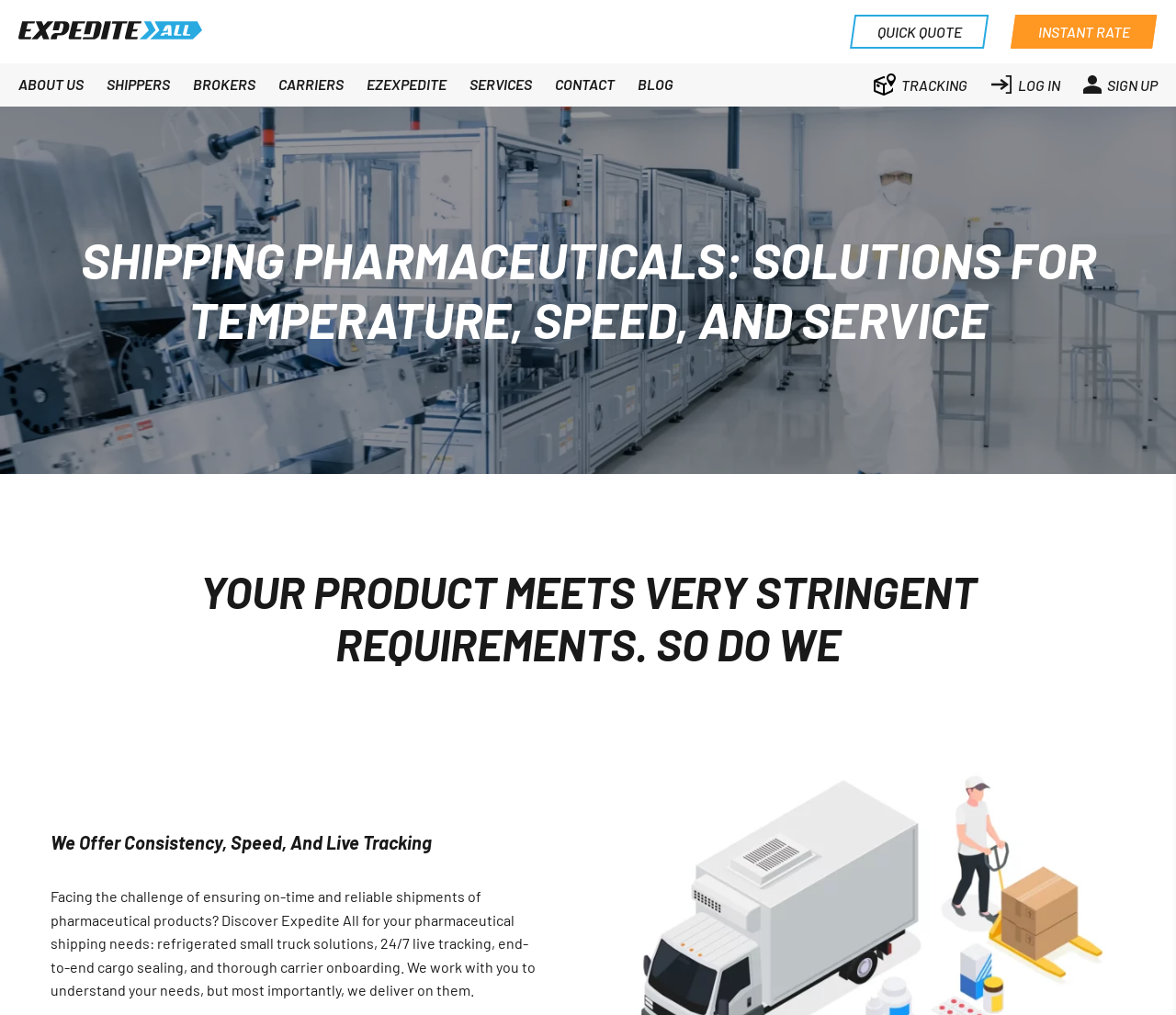Utilize the details in the image to thoroughly answer the following question: What is the purpose of the 'QUICK QUOTE' button?

The 'QUICK QUOTE' button is located at the top right corner of the webpage, and its purpose is to allow users to quickly get a quote for their pharmaceutical shipping needs.